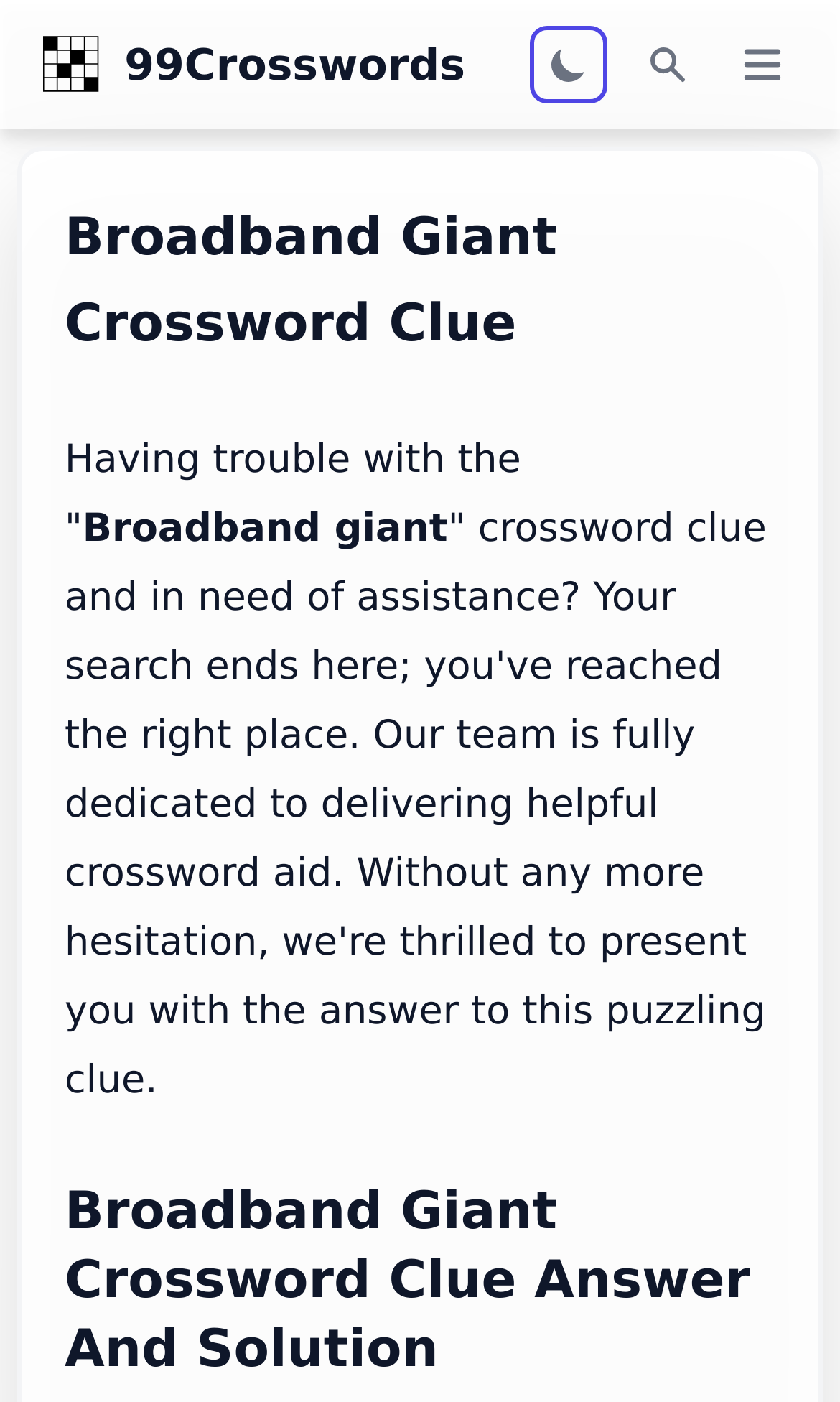Based on the visual content of the image, answer the question thoroughly: What is the name of the crossword clue?

The name of the crossword clue can be found in the heading 'Broadband Giant Crossword Clue' and also in the static text 'Broadband giant' which is part of the introduction to the crossword clue answer.